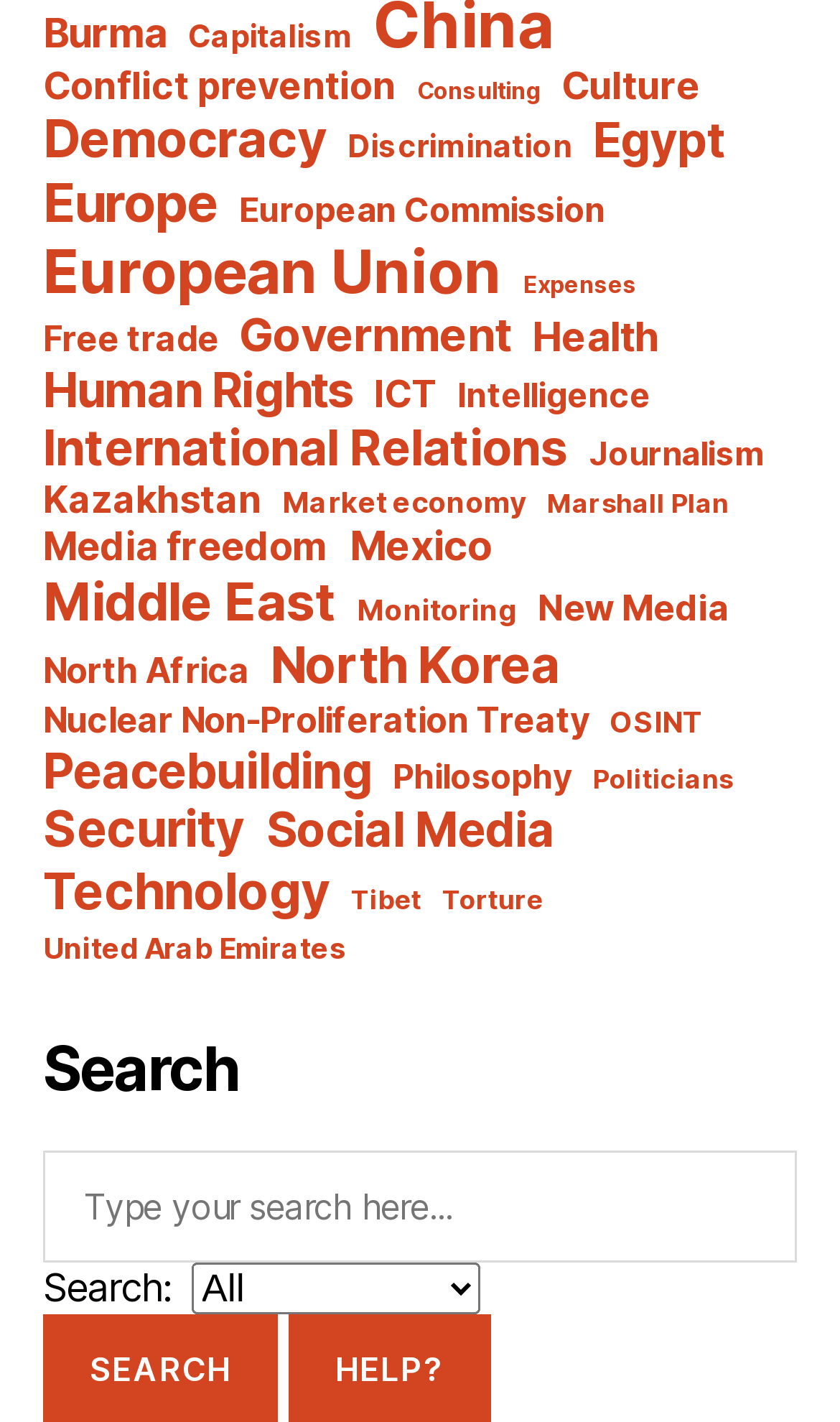Bounding box coordinates are specified in the format (top-left x, top-left y, bottom-right x, bottom-right y). All values are floating point numbers bounded between 0 and 1. Please provide the bounding box coordinate of the region this sentence describes: name="keywords" placeholder="Type your search here..."

[0.051, 0.81, 0.949, 0.888]